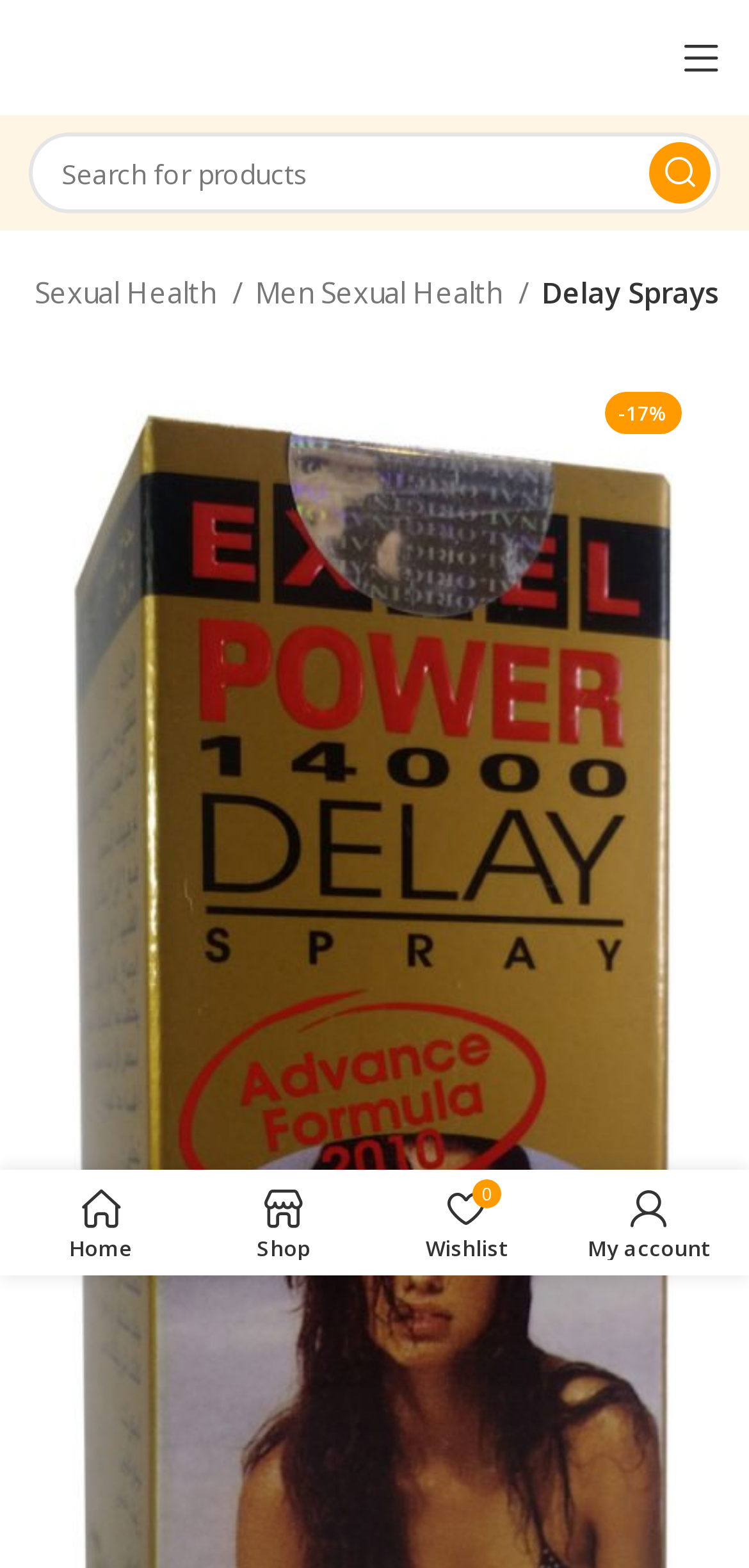Locate the bounding box of the UI element based on this description: "Men Sexual Health". Provide four float numbers between 0 and 1 as [left, top, right, bottom].

[0.341, 0.171, 0.708, 0.201]